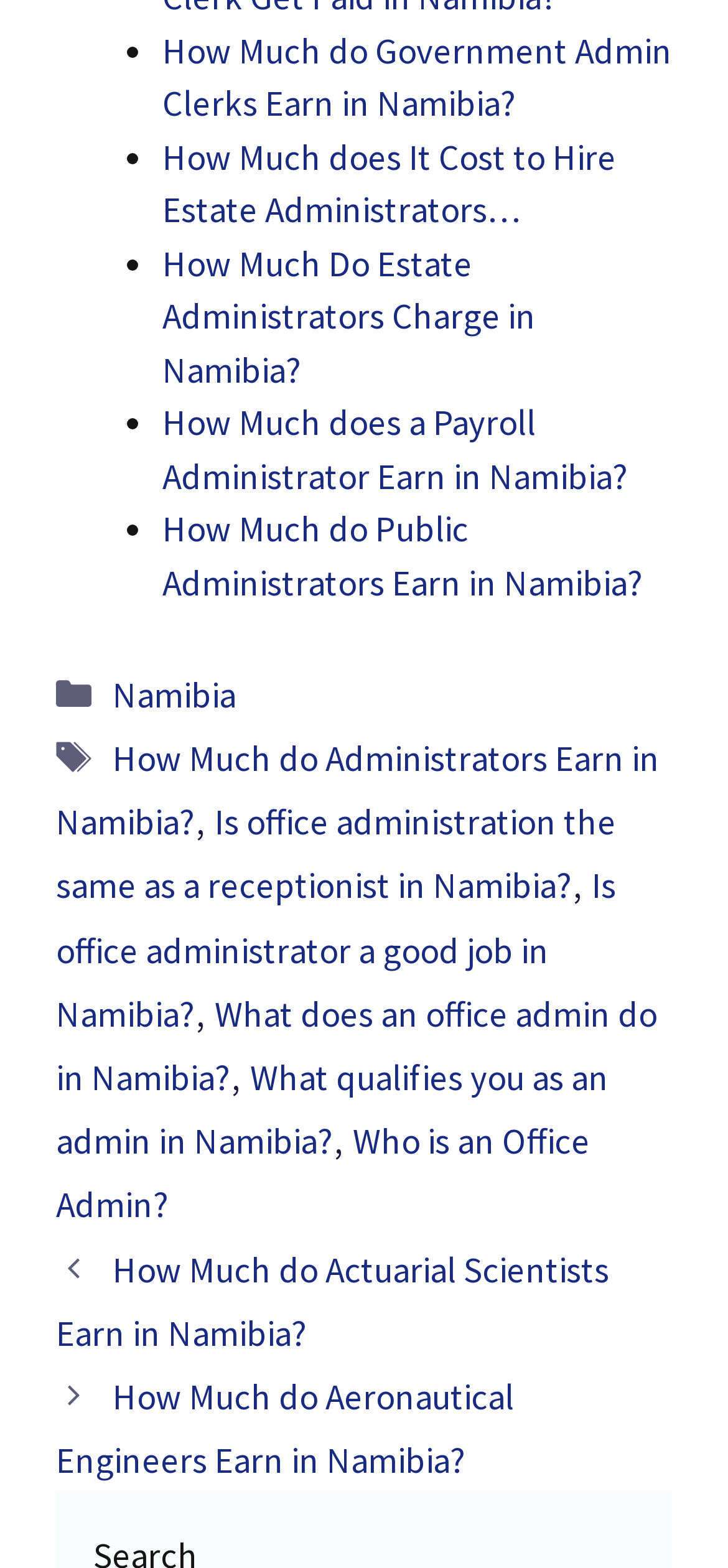Please respond to the question using a single word or phrase:
Are there any images on the webpage?

No